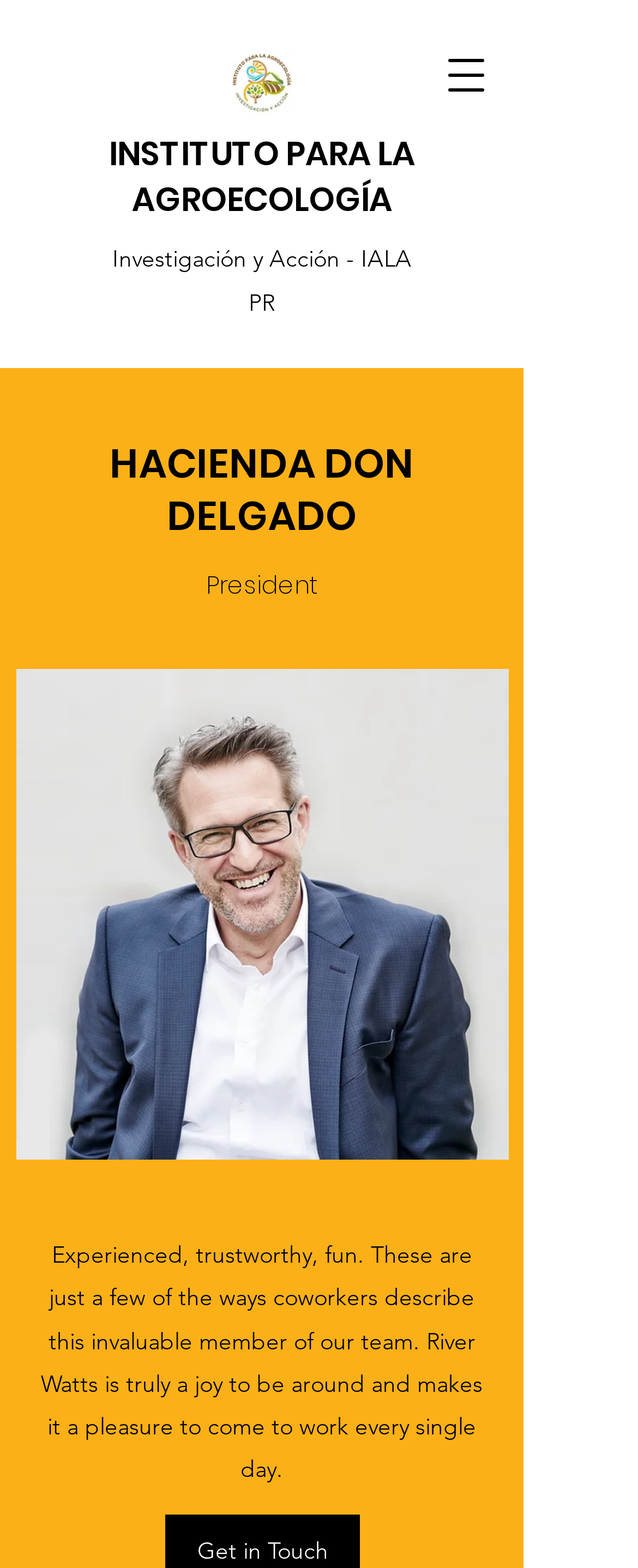What is the name of the person described in the text?
Look at the image and answer the question with a single word or phrase.

River Watts